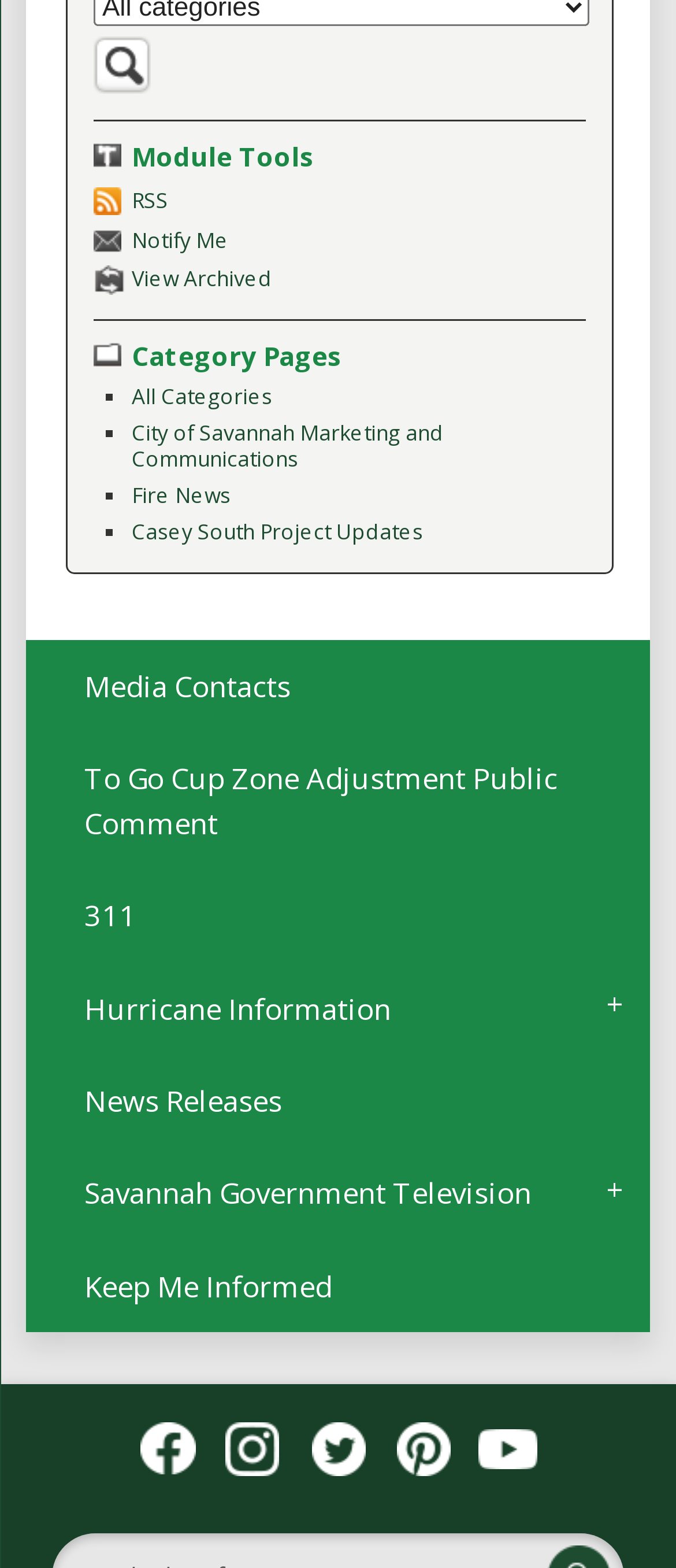Refer to the element description RSS and identify the corresponding bounding box in the screenshot. Format the coordinates as (top-left x, top-left y, bottom-right x, bottom-right y) with values in the range of 0 to 1.

[0.138, 0.117, 0.867, 0.139]